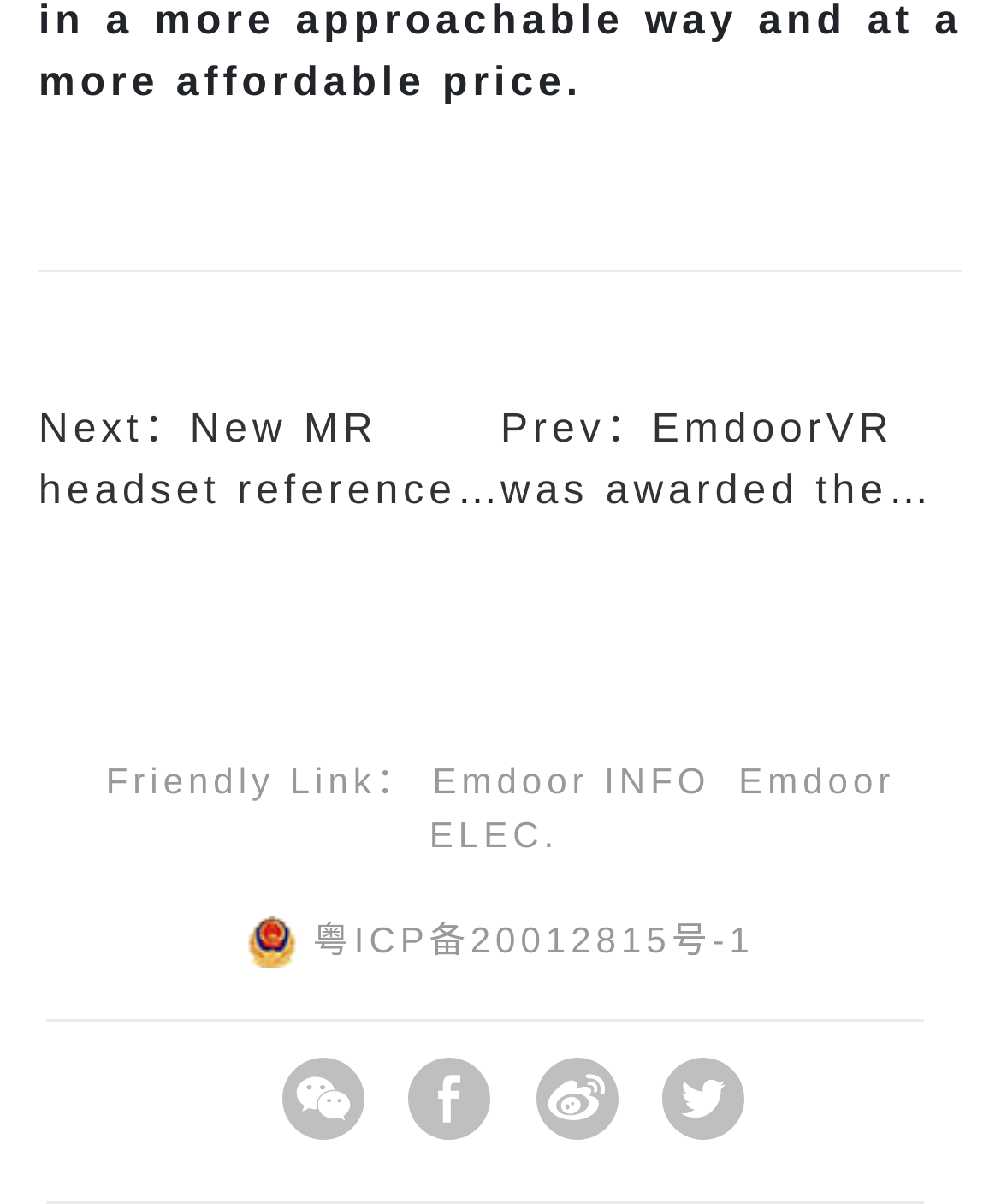What is the text of the static text element?
Please provide a comprehensive answer based on the information in the image.

I looked at the OCR text of the static text element, and found that it is 'Friendly Link：'.